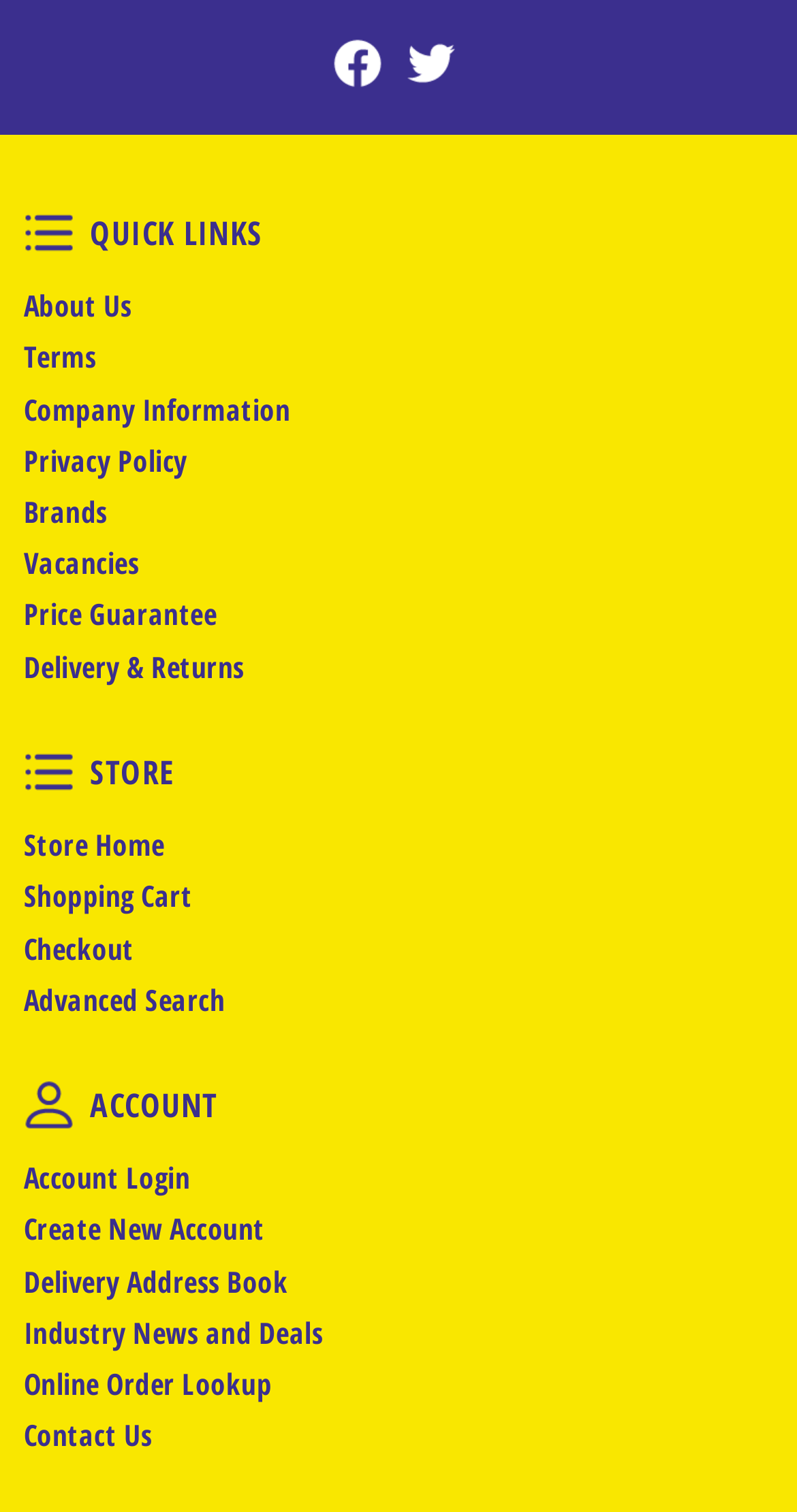Please locate the bounding box coordinates of the element that should be clicked to achieve the given instruction: "Switch to Espanol".

None